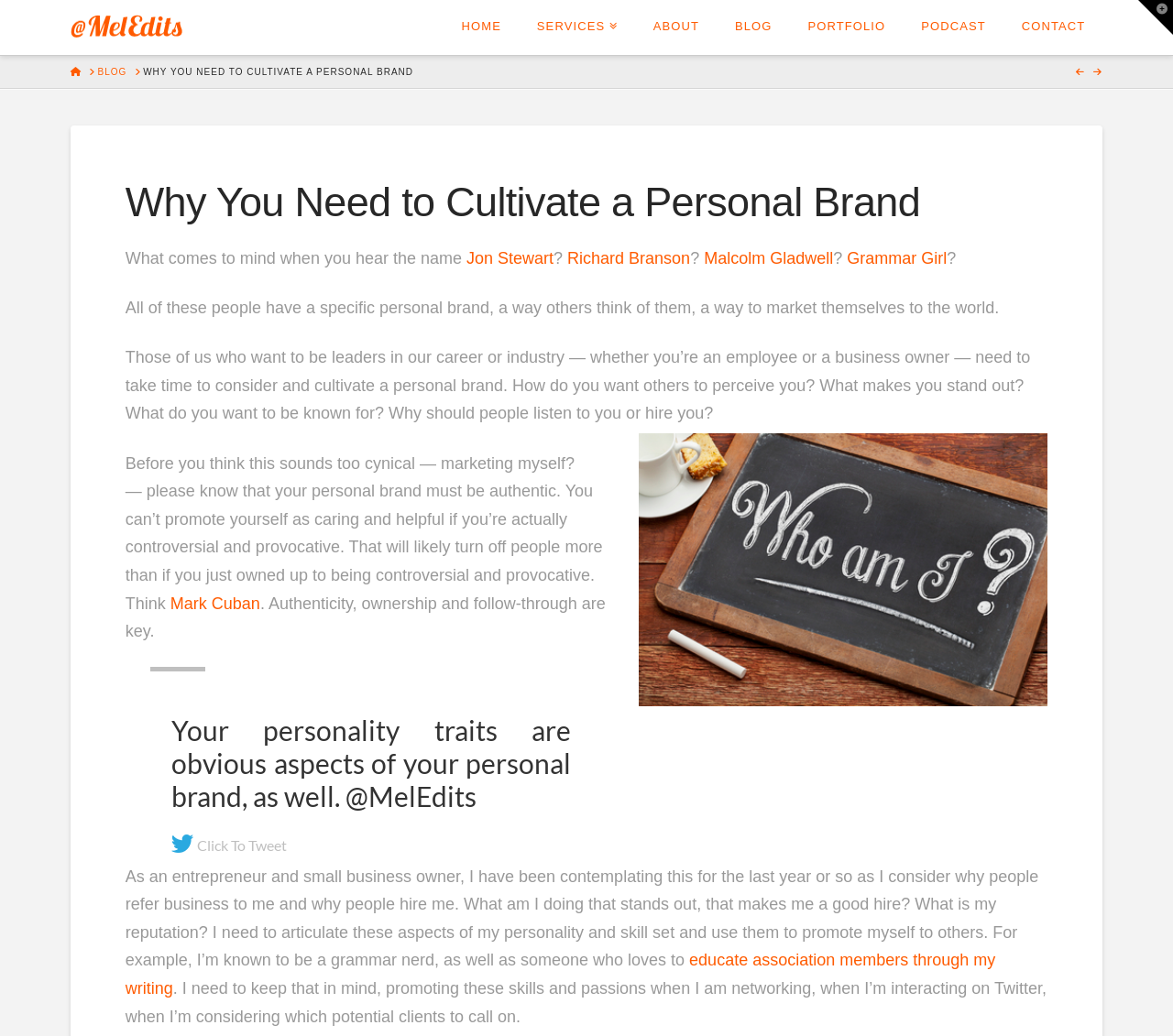Identify the bounding box coordinates of the clickable region to carry out the given instruction: "Toggle the Widgetbar".

[0.97, 0.0, 1.0, 0.034]